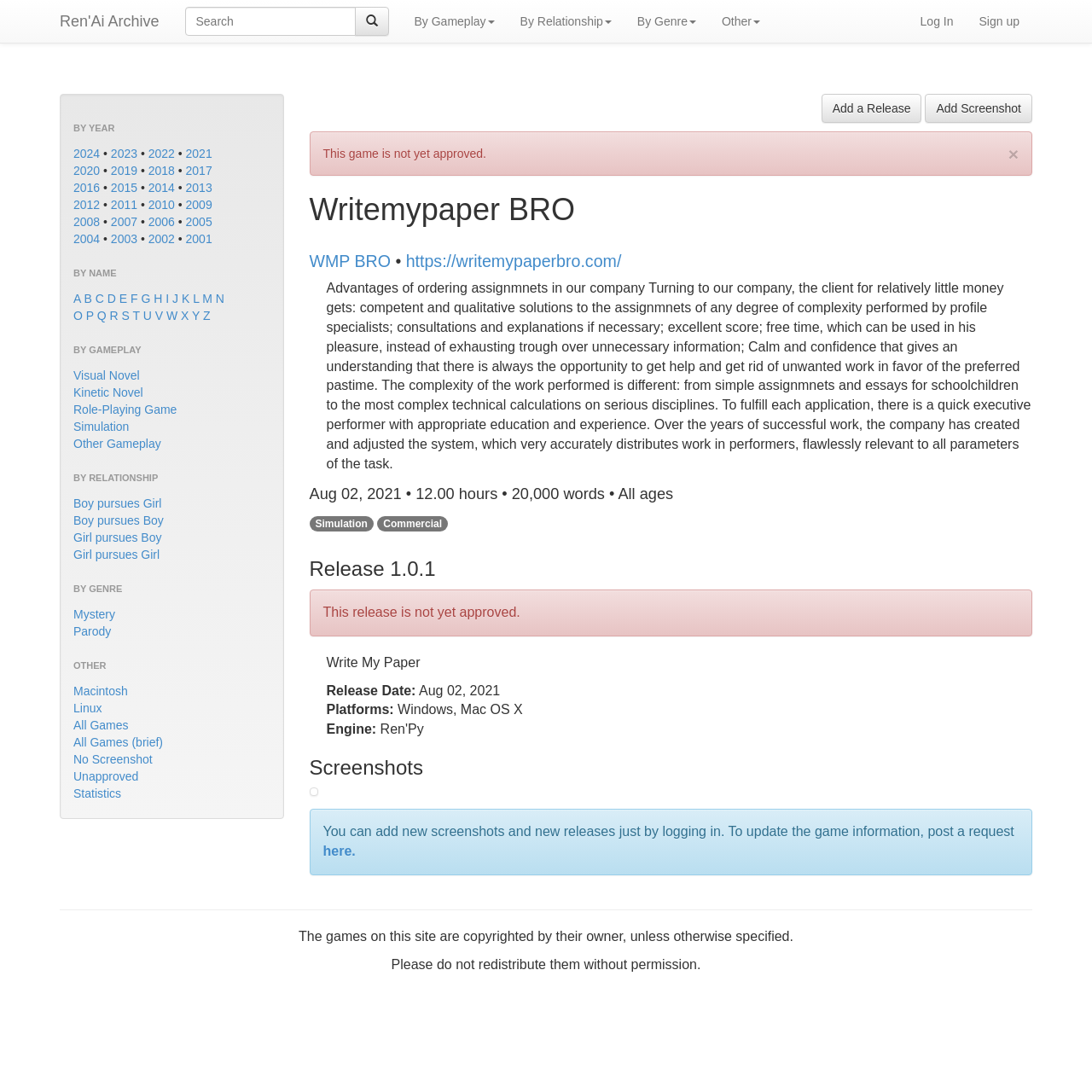How are the years organized on the webpage?
Look at the image and construct a detailed response to the question.

The years are organized in a vertical list, with each year listed in descending order (newest to oldest). The years range from 2024 to 2001, and each year is a clickable link.